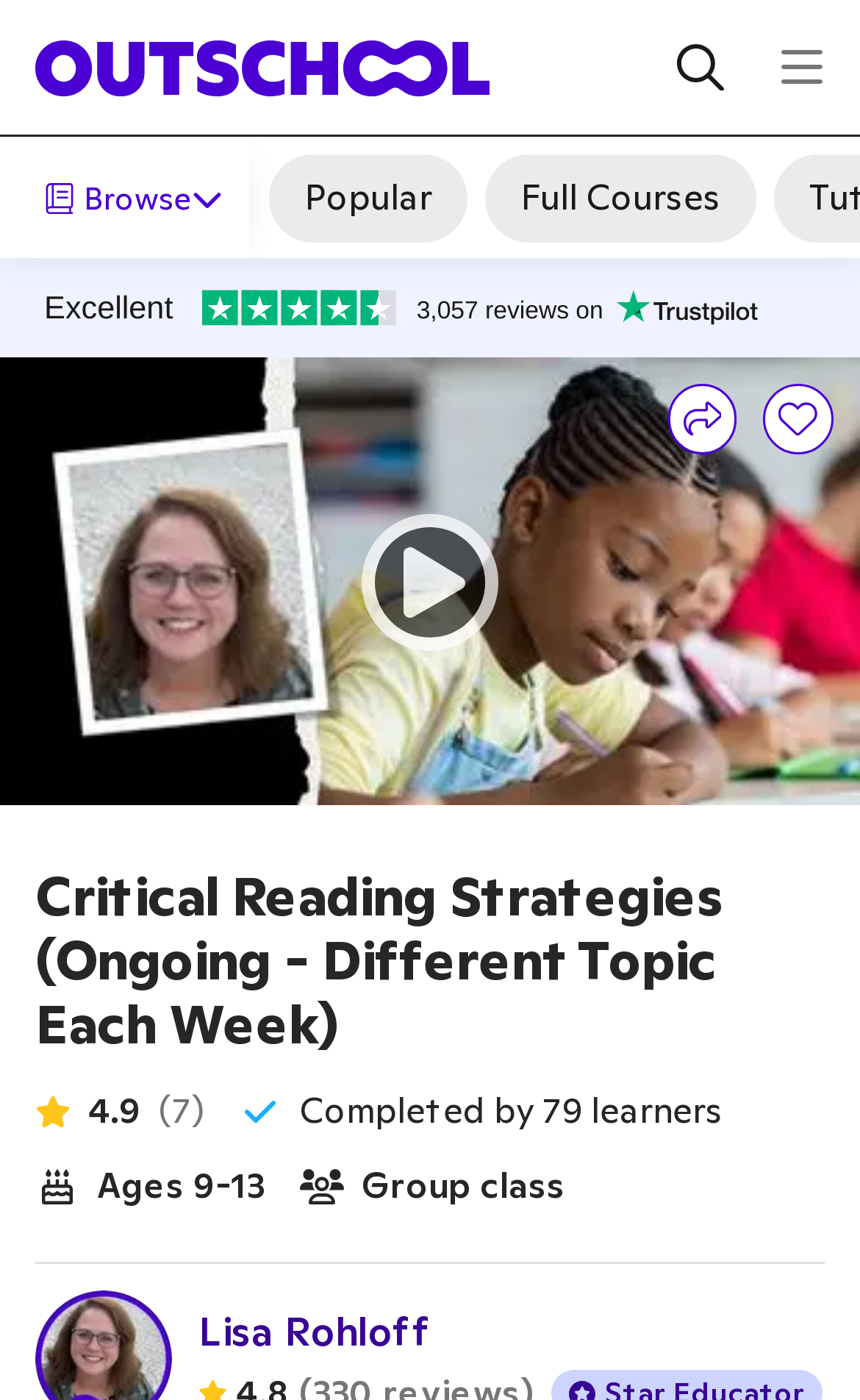How many learners have completed this class?
Give a one-word or short phrase answer based on the image.

79